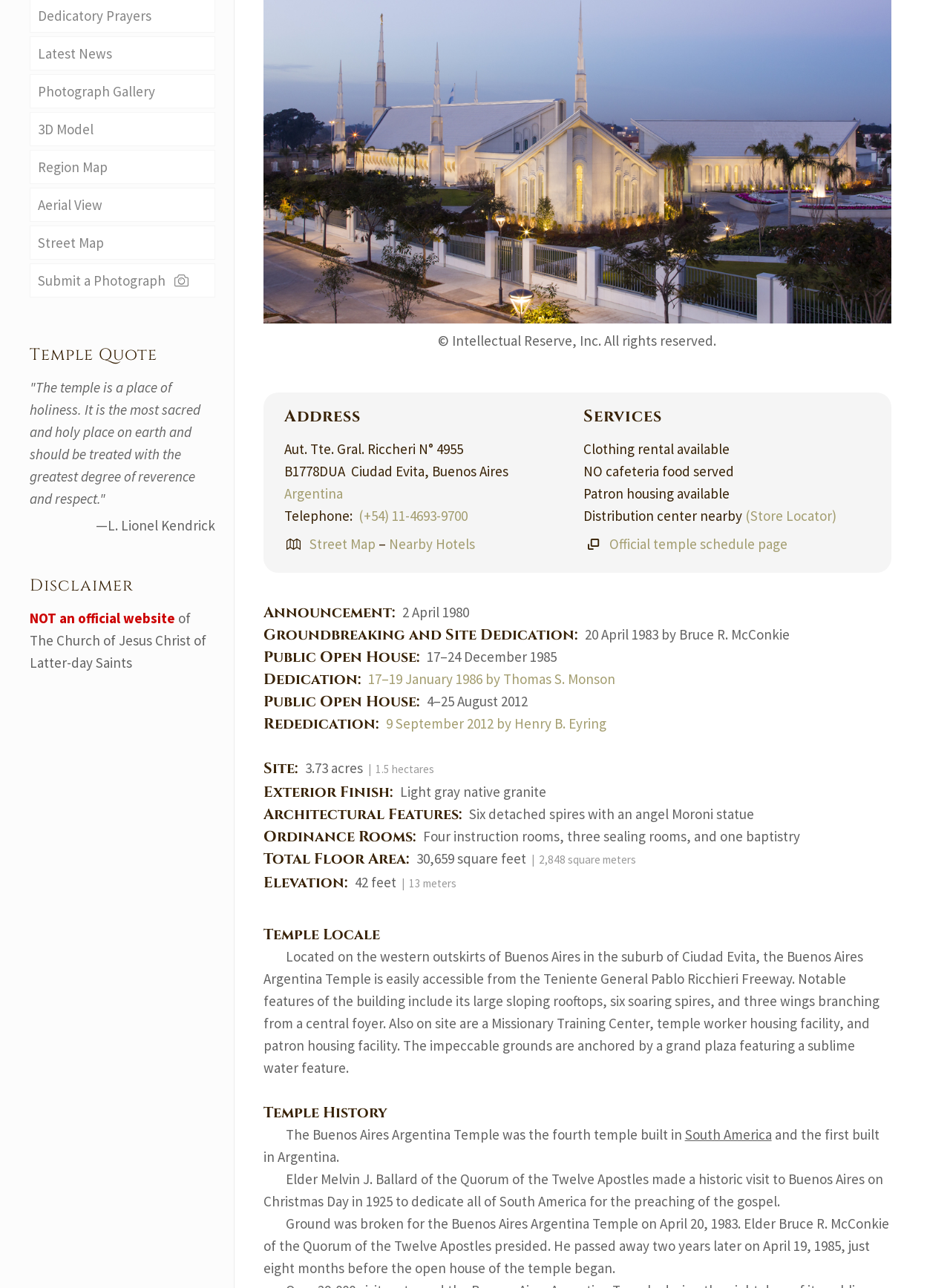Show the bounding box coordinates for the HTML element as described: "Official temple schedule page".

[0.641, 0.416, 0.829, 0.429]